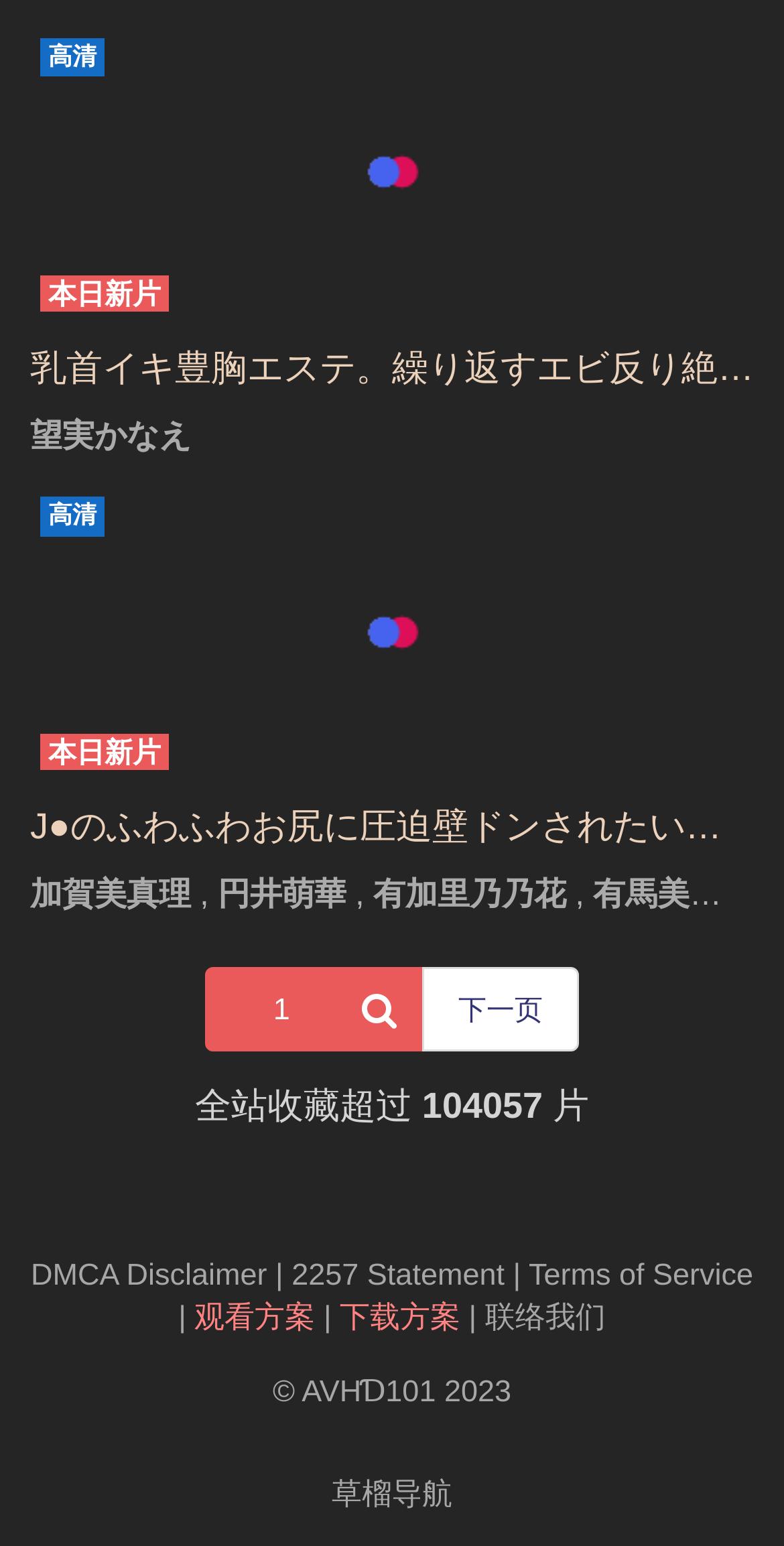What is the total number of collected videos?
Using the details shown in the screenshot, provide a comprehensive answer to the question.

The total number of collected videos can be found in the static text element with bounding box coordinates [0.538, 0.702, 0.692, 0.728], which displays the text '104057'.